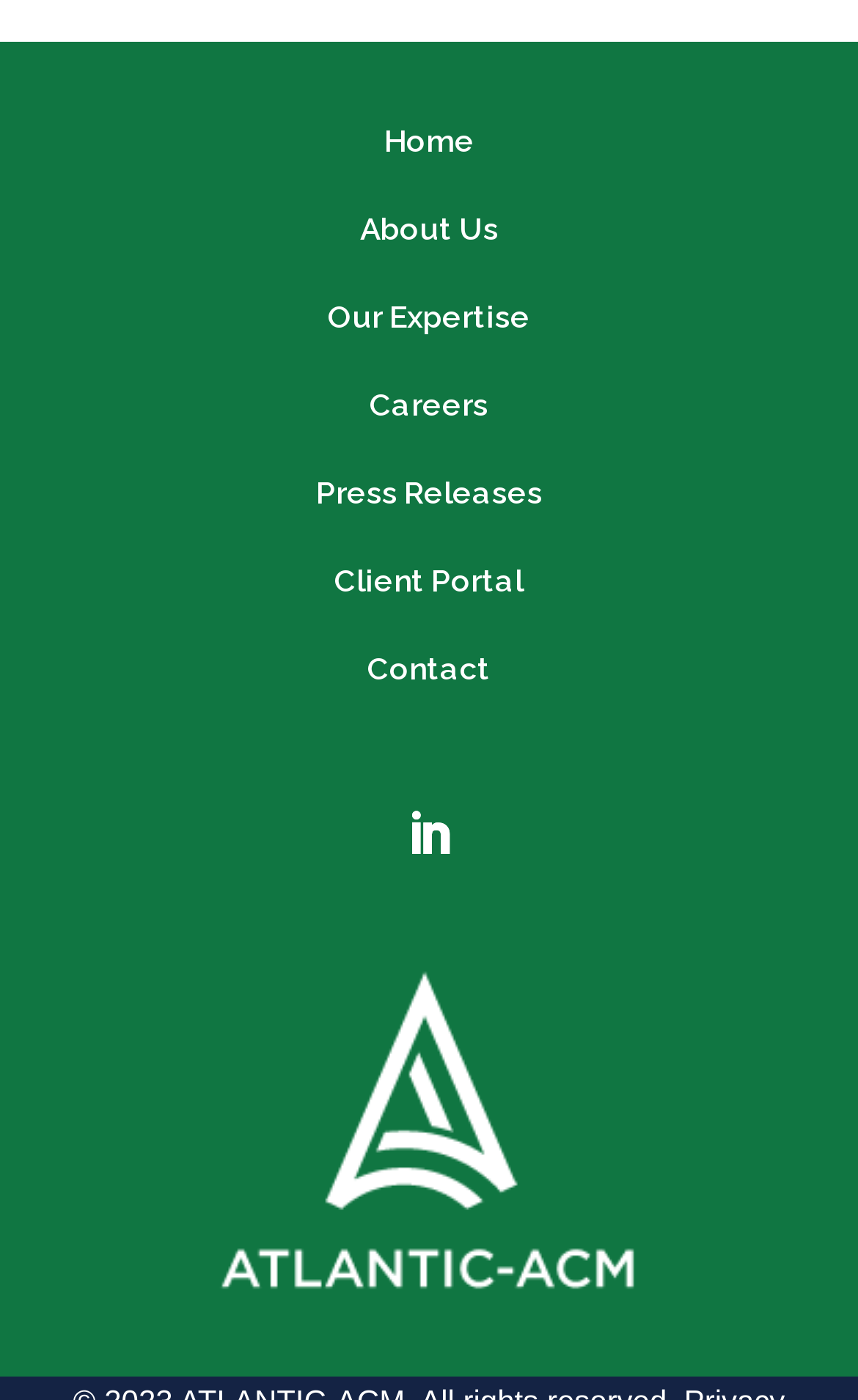Determine the bounding box coordinates of the clickable region to execute the instruction: "view expertise". The coordinates should be four float numbers between 0 and 1, denoted as [left, top, right, bottom].

[0.368, 0.214, 0.632, 0.249]